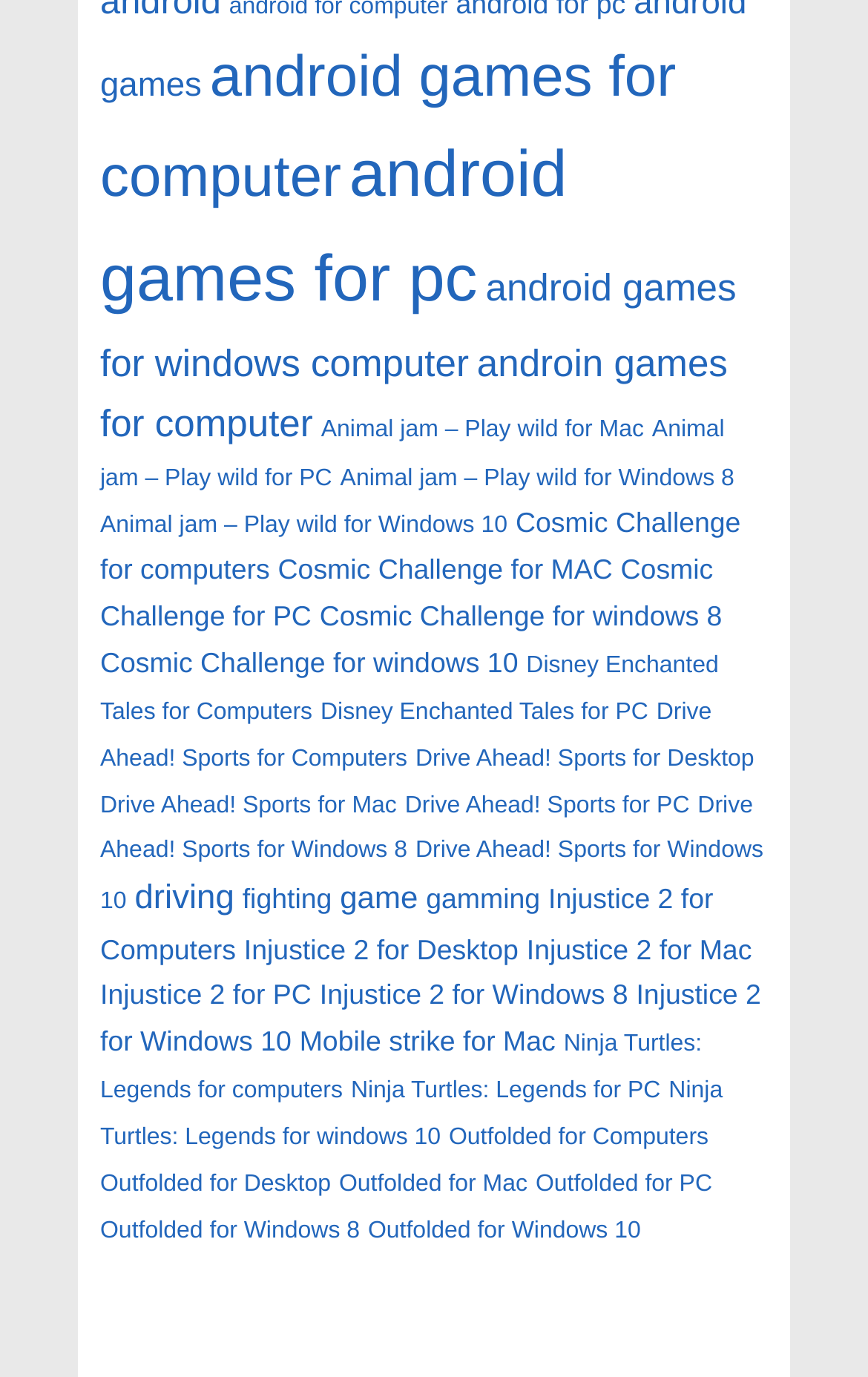How many Cosmic Challenge games are available for MAC?
With the help of the image, please provide a detailed response to the question.

I found the link 'Cosmic Challenge for MAC' which has 3 items.